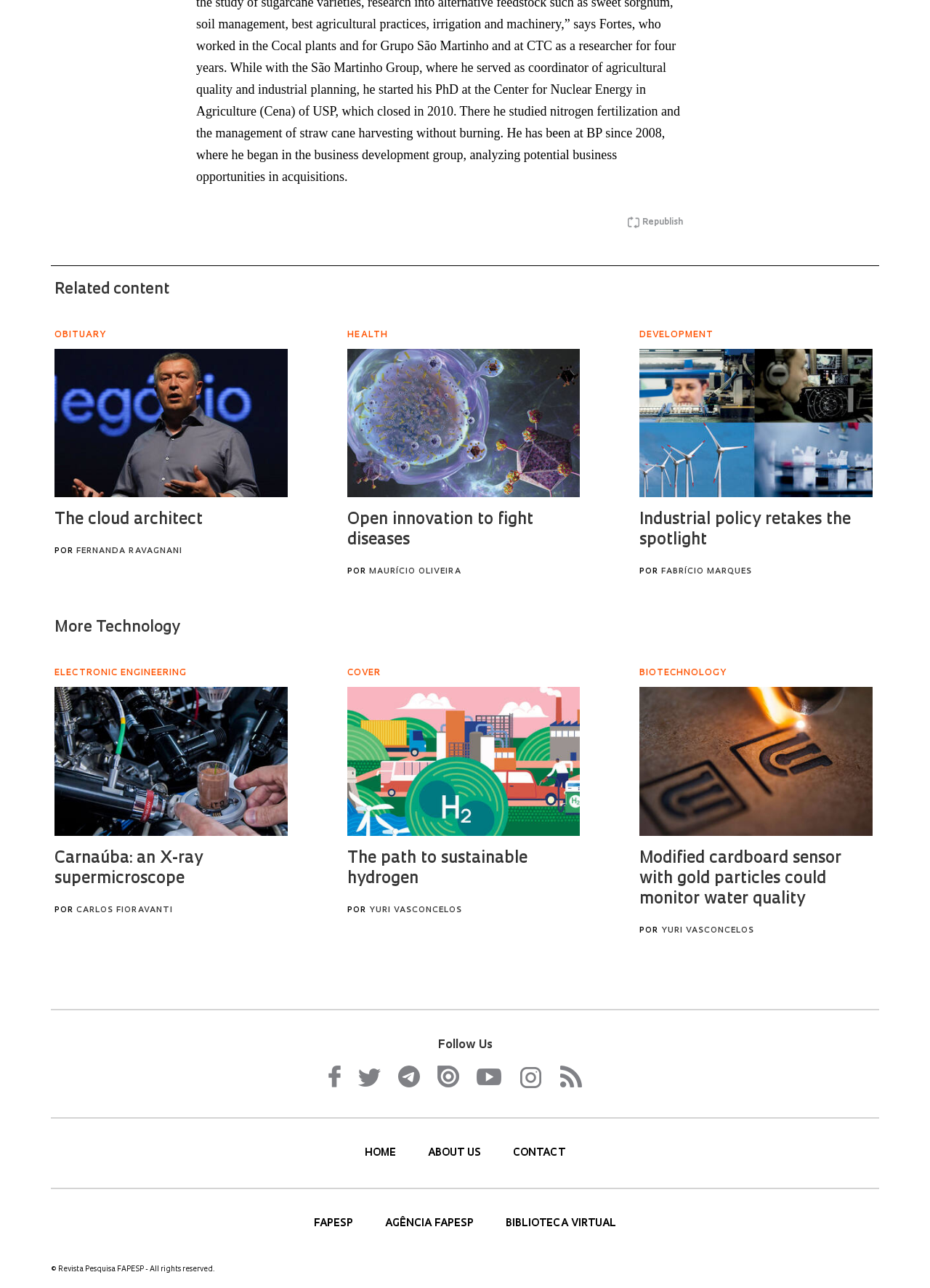Determine the bounding box coordinates of the target area to click to execute the following instruction: "View FAPESP page."

[0.338, 0.946, 0.383, 0.954]